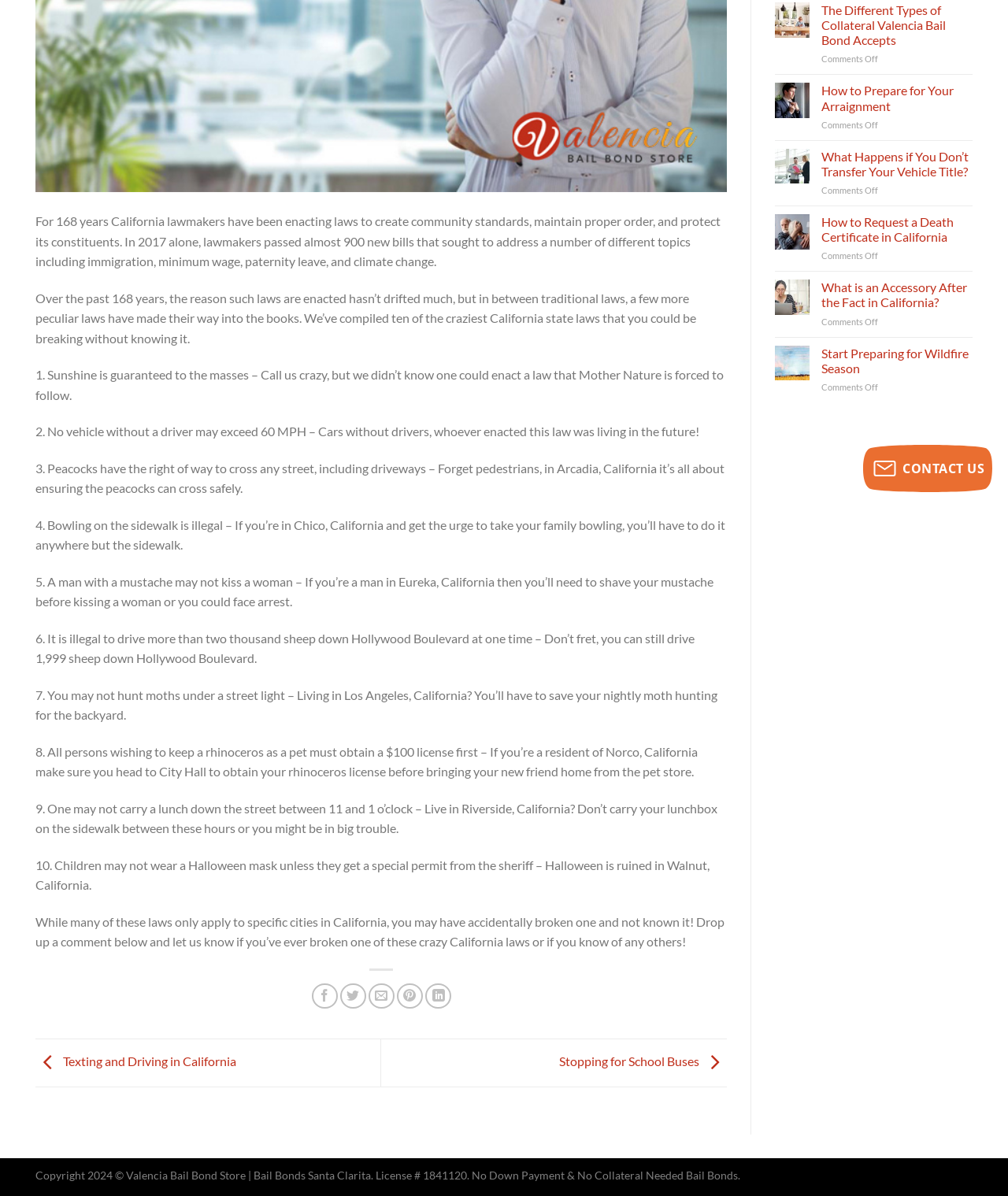Identify the bounding box coordinates for the UI element described as: "Stopping for School Buses".

[0.554, 0.881, 0.721, 0.893]